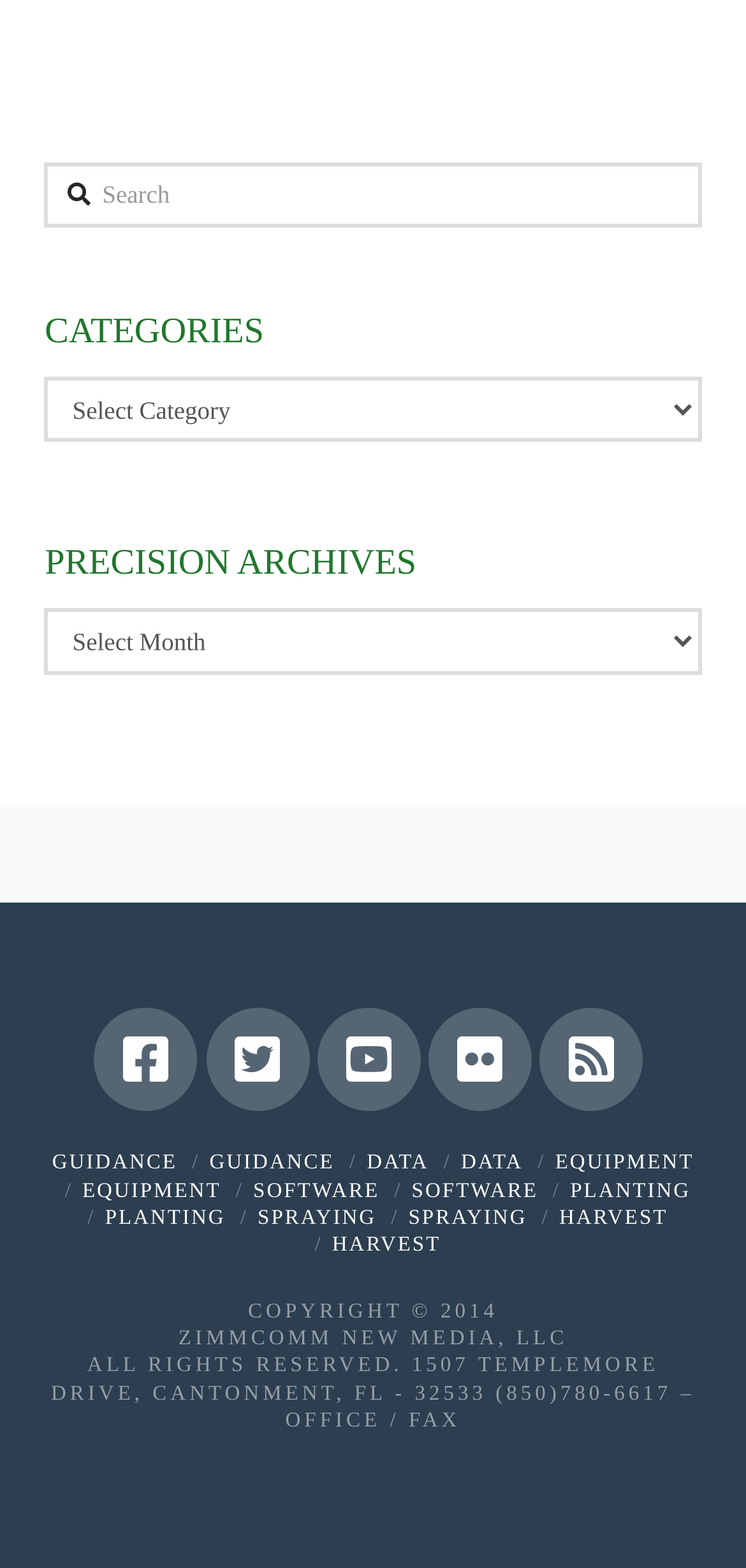What is the purpose of the textbox?
Please answer the question as detailed as possible based on the image.

The purpose of the textbox is for searching, as indicated by the static text 'Search' at coordinates [0.057, 0.108, 0.162, 0.128] and the textbox element with the label 'Search' at coordinates [0.06, 0.103, 0.94, 0.145].